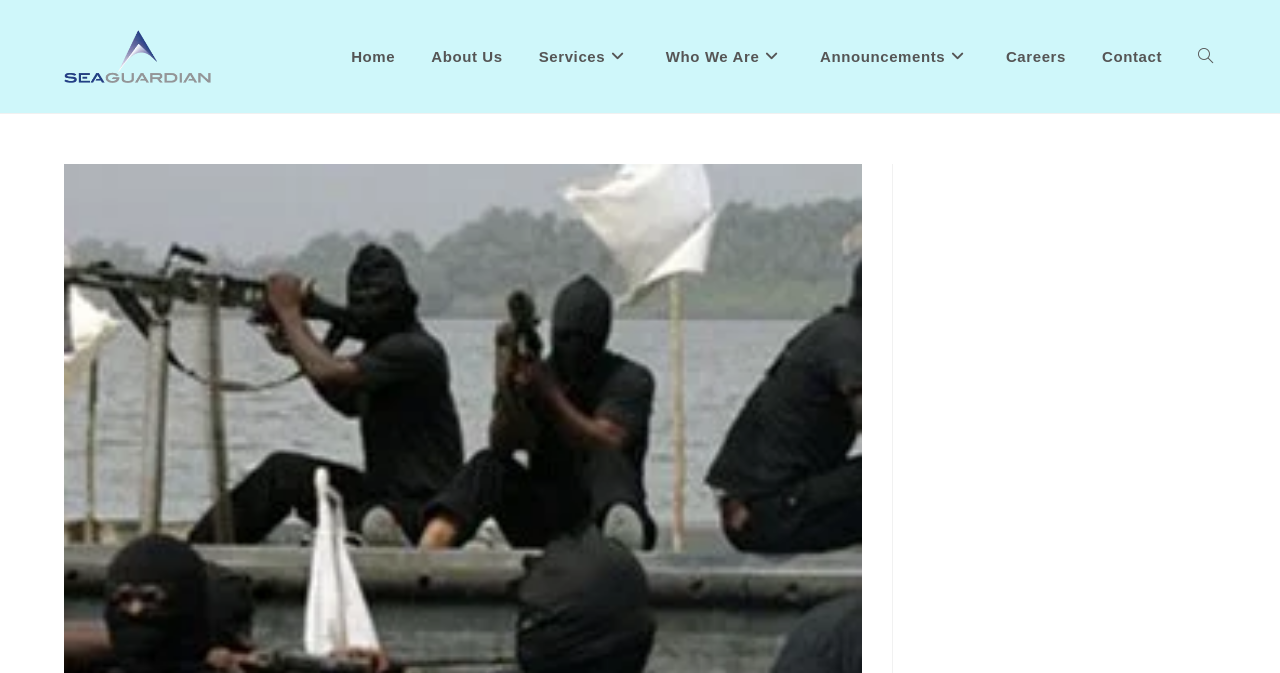Find the bounding box coordinates for the area you need to click to carry out the instruction: "view services offered". The coordinates should be four float numbers between 0 and 1, indicated as [left, top, right, bottom].

[0.407, 0.0, 0.506, 0.168]